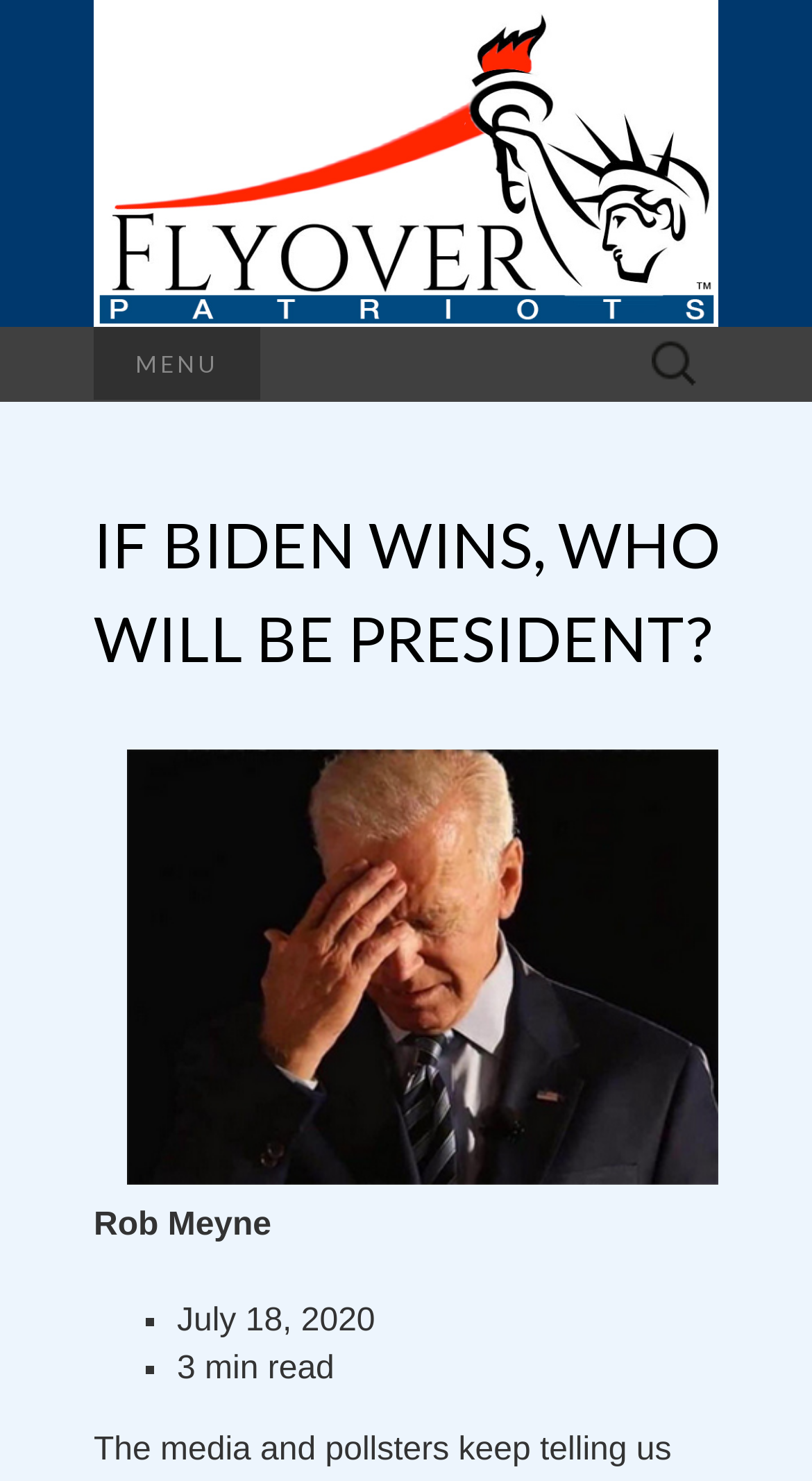Detail the various sections and features of the webpage.

The webpage is titled "If Biden Wins, Who Will Be President? – Flyover Patriots" and features a prominent link to "Flyover Patriots" at the top left corner, accompanied by an image with the same name. Below this, there is a heading labeled "MENU" and a search bar at the top right corner, which contains a static text "Search for:" and a searchbox.

The main content of the webpage is headed by a large heading "IF BIDEN WINS, WHO WILL BE PRESIDENT?" situated at the top center of the page. Below this, there is a figure, which is likely an image, taking up a significant portion of the page.

The author's name, "Rob Meyne", is displayed at the bottom left corner, followed by the publication date "July 18, 2020" and a reading time of "3 min read", all of which are marked with bullet points.